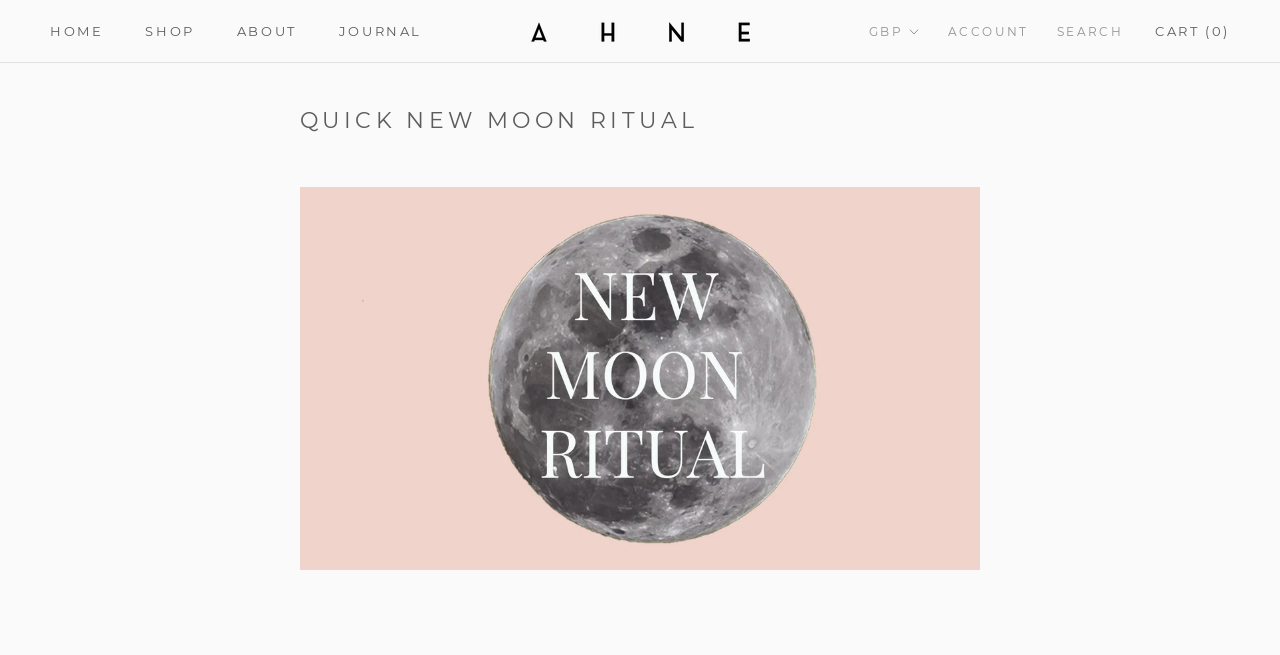Find the bounding box coordinates of the clickable element required to execute the following instruction: "select currency". Provide the coordinates as four float numbers between 0 and 1, i.e., [left, top, right, bottom].

[0.679, 0.037, 0.719, 0.06]